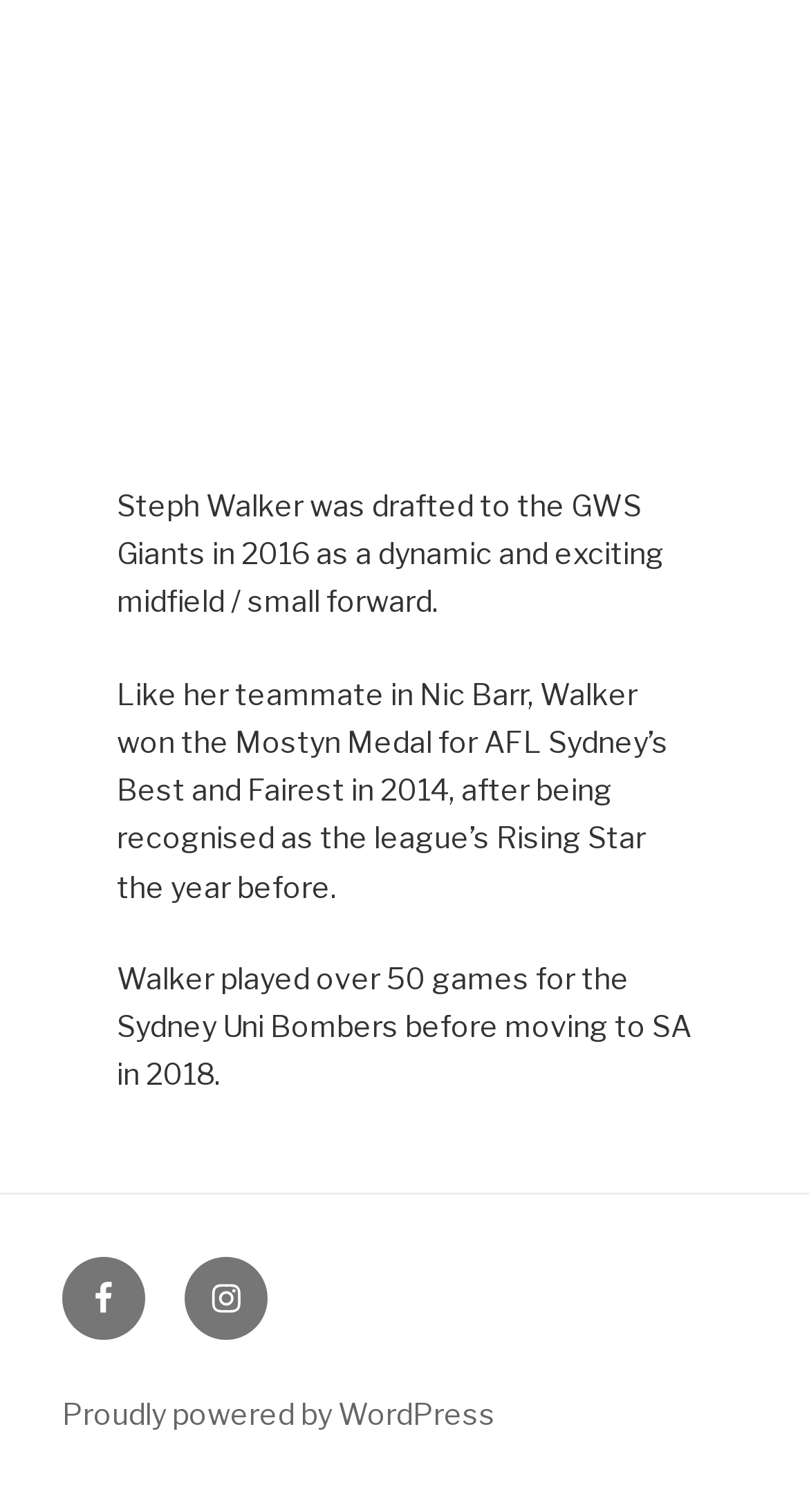Using the provided element description: "Facebook", determine the bounding box coordinates of the corresponding UI element in the screenshot.

[0.077, 0.831, 0.179, 0.886]